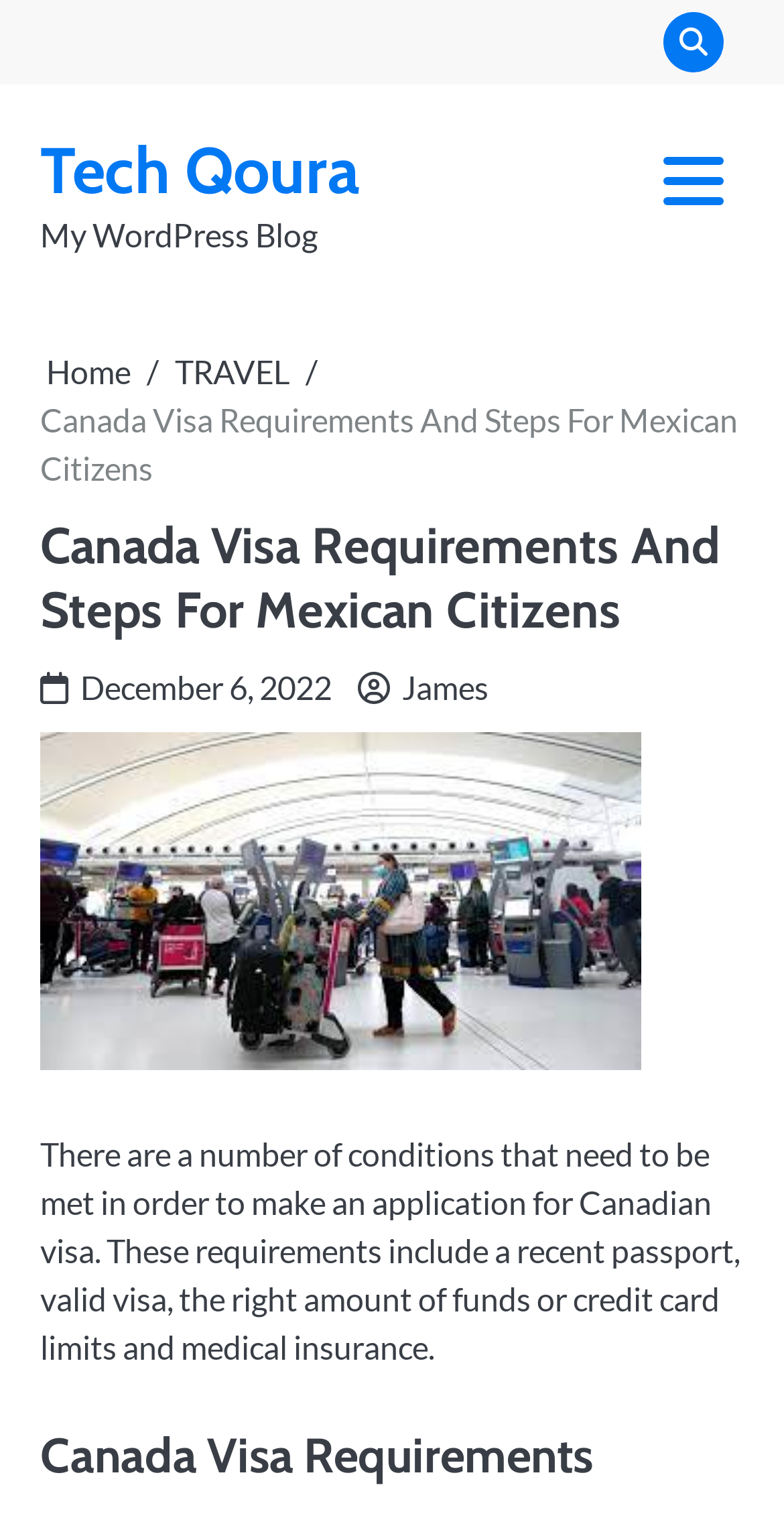Your task is to extract the text of the main heading from the webpage.

Canada Visa Requirements And Steps For Mexican Citizens